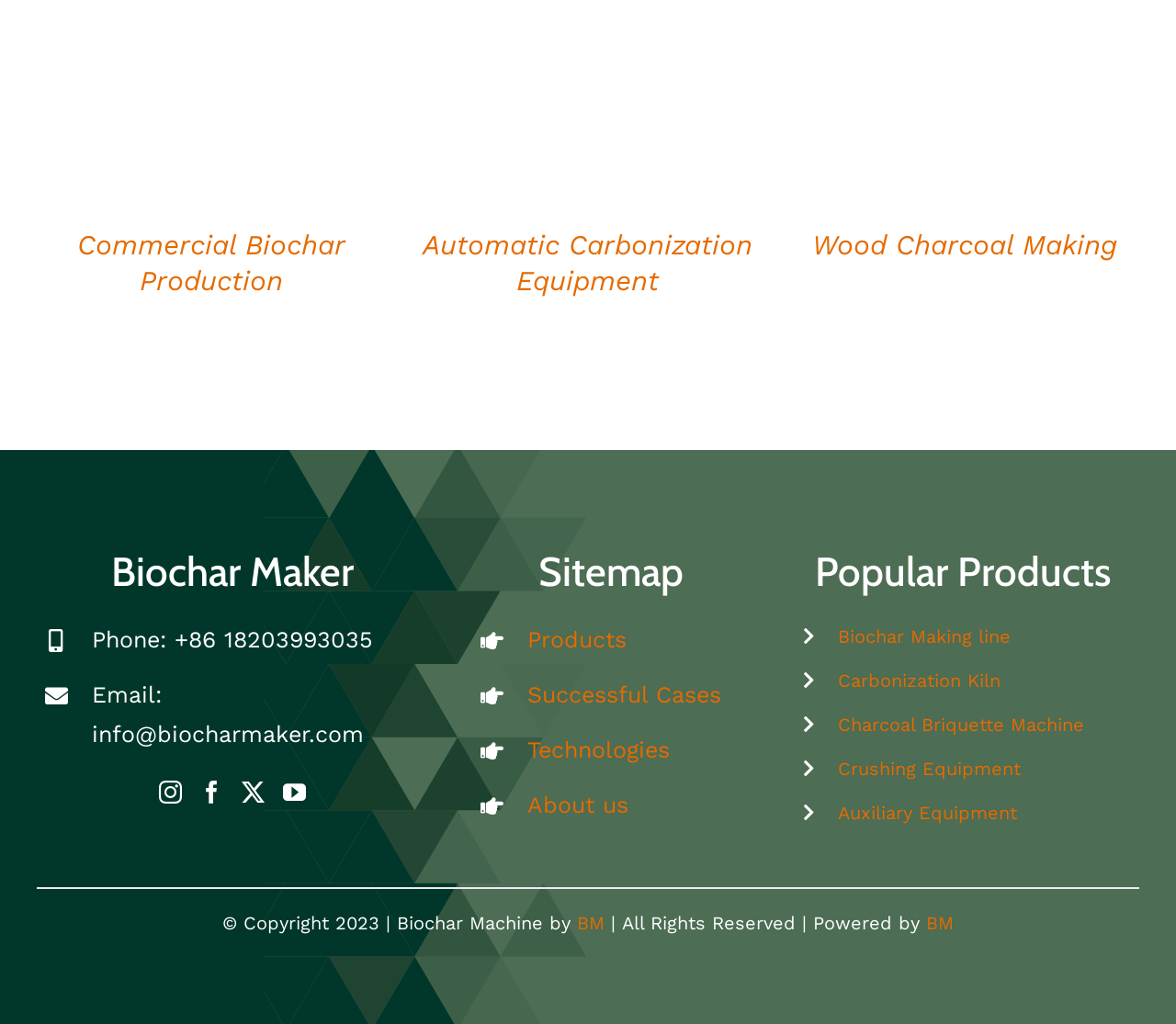What social media platforms does the company have?
Please look at the screenshot and answer using one word or phrase.

Instagram, Facebook, Twitter, YouTube